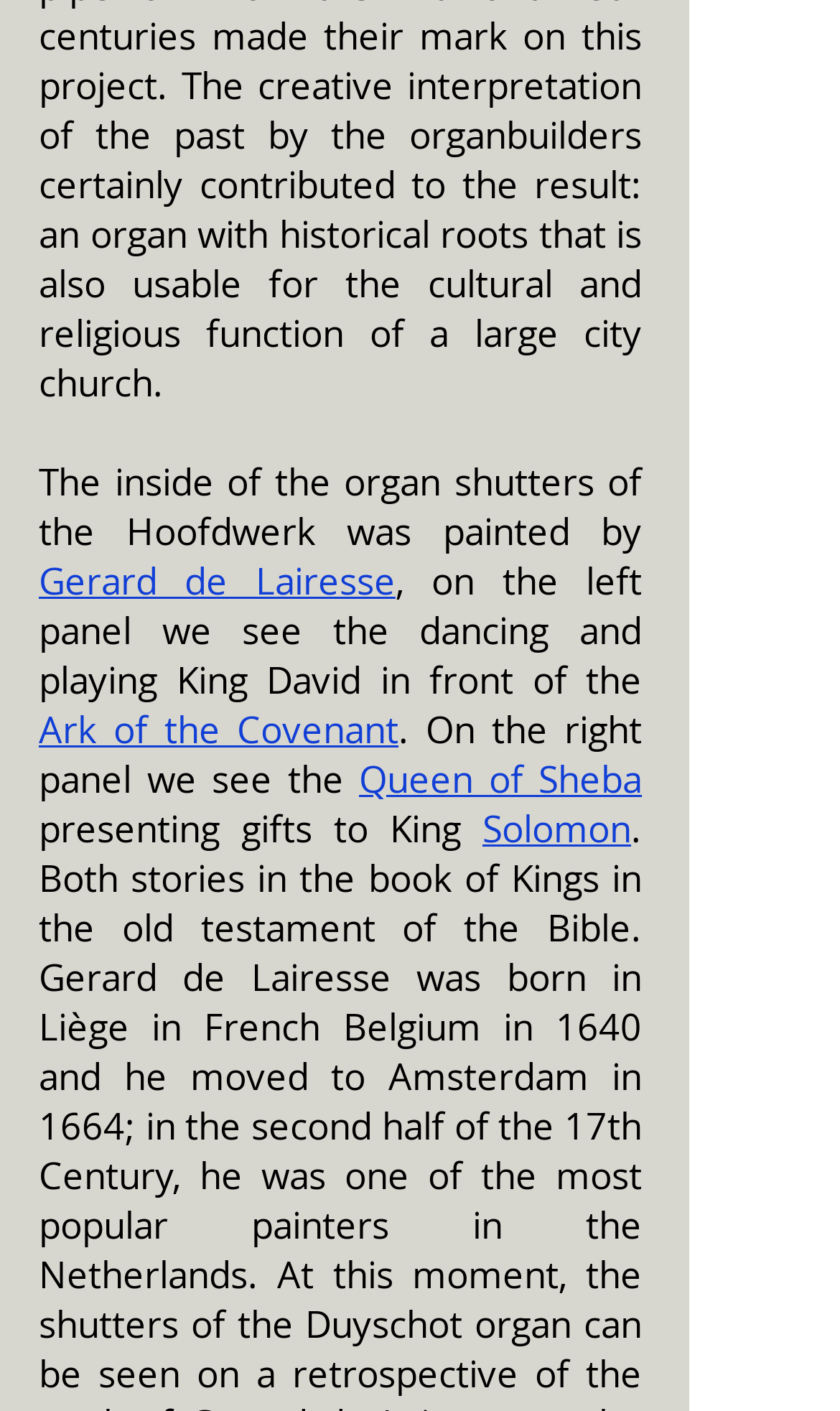Give a one-word or phrase response to the following question: What is depicted on the left panel?

King David